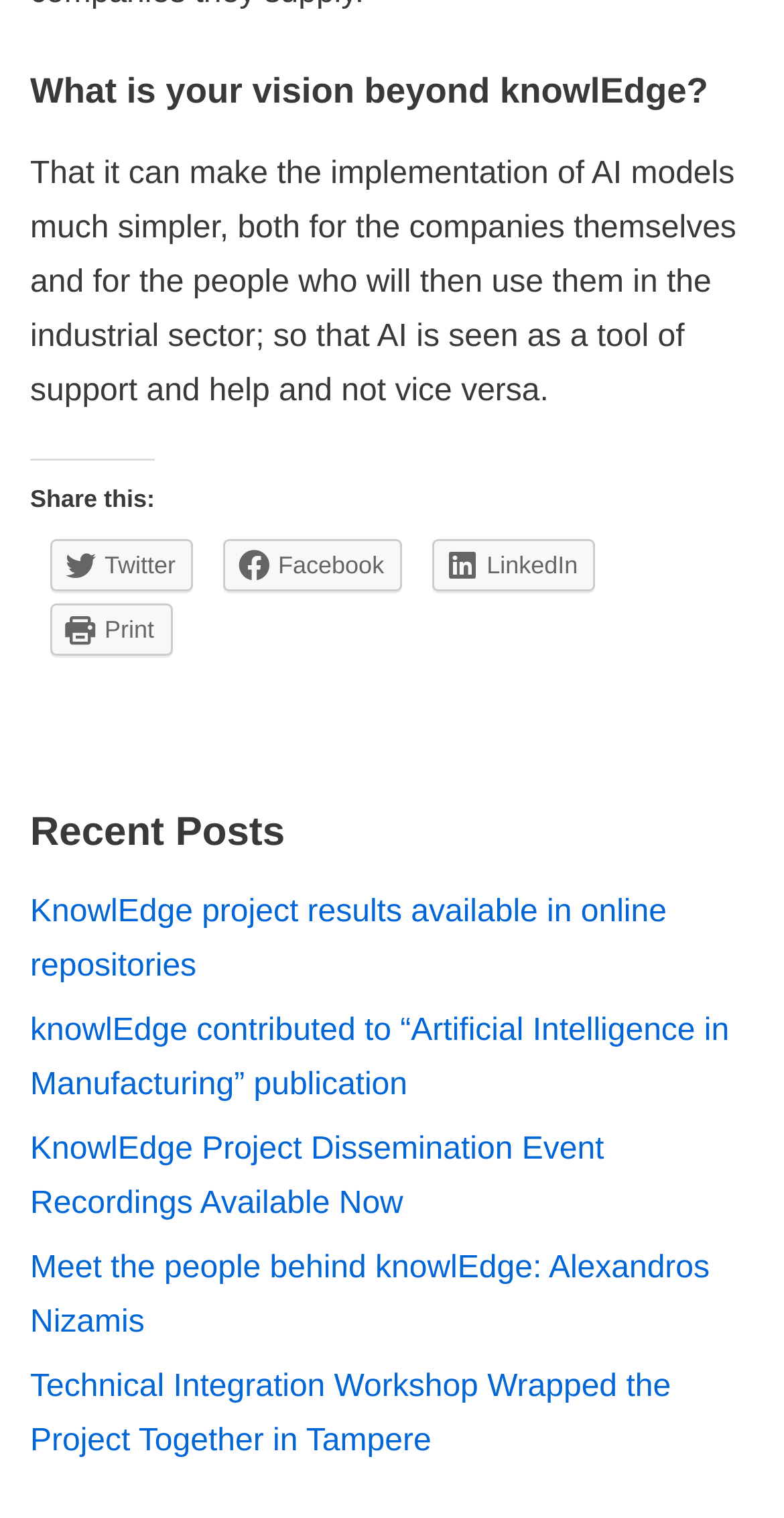Please identify the bounding box coordinates of the area I need to click to accomplish the following instruction: "Read about KnowlEdge project results".

[0.038, 0.59, 0.85, 0.648]